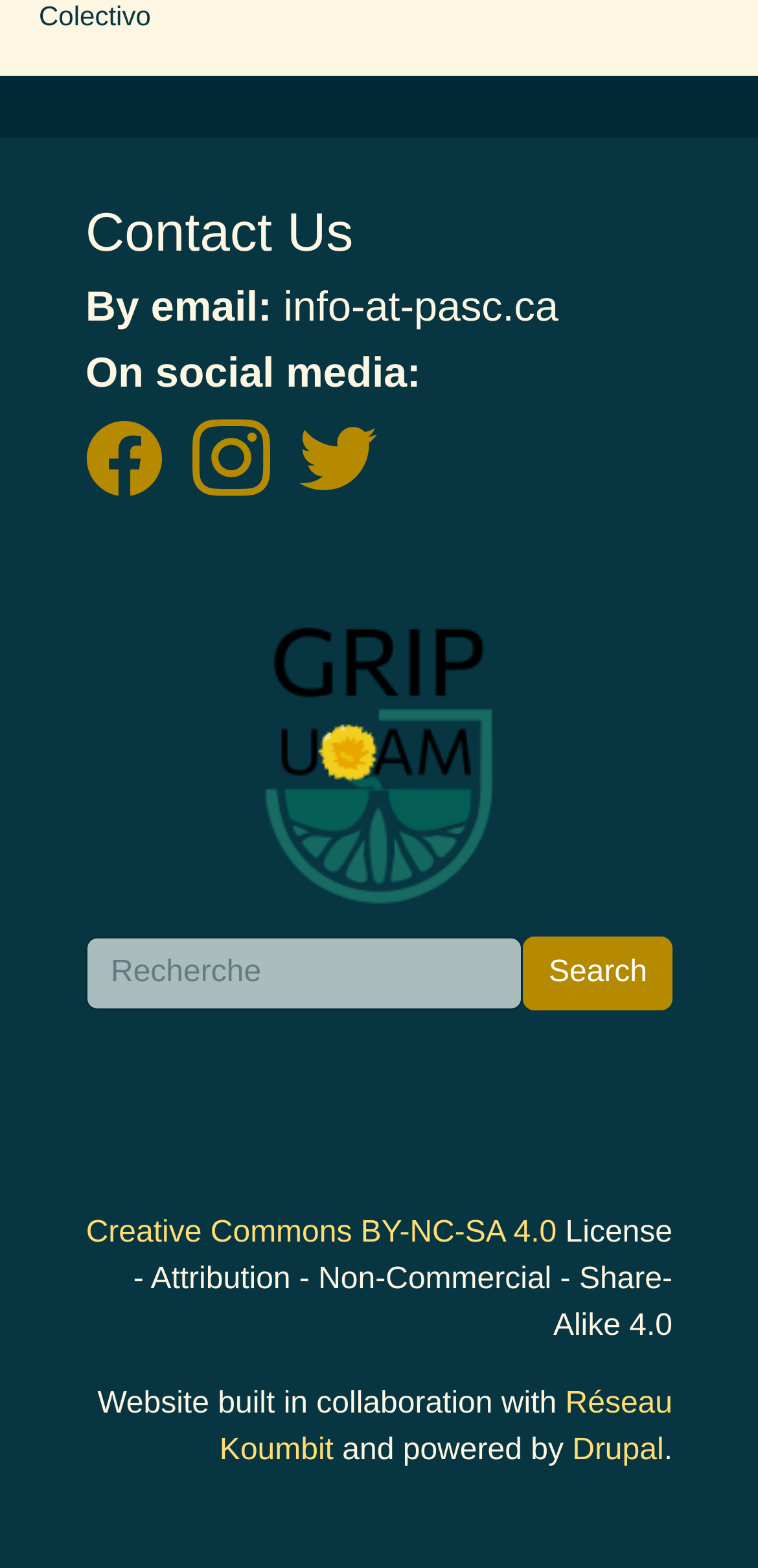Please specify the bounding box coordinates of the clickable region necessary for completing the following instruction: "Search for something". The coordinates must consist of four float numbers between 0 and 1, i.e., [left, top, right, bottom].

[0.113, 0.598, 0.691, 0.645]